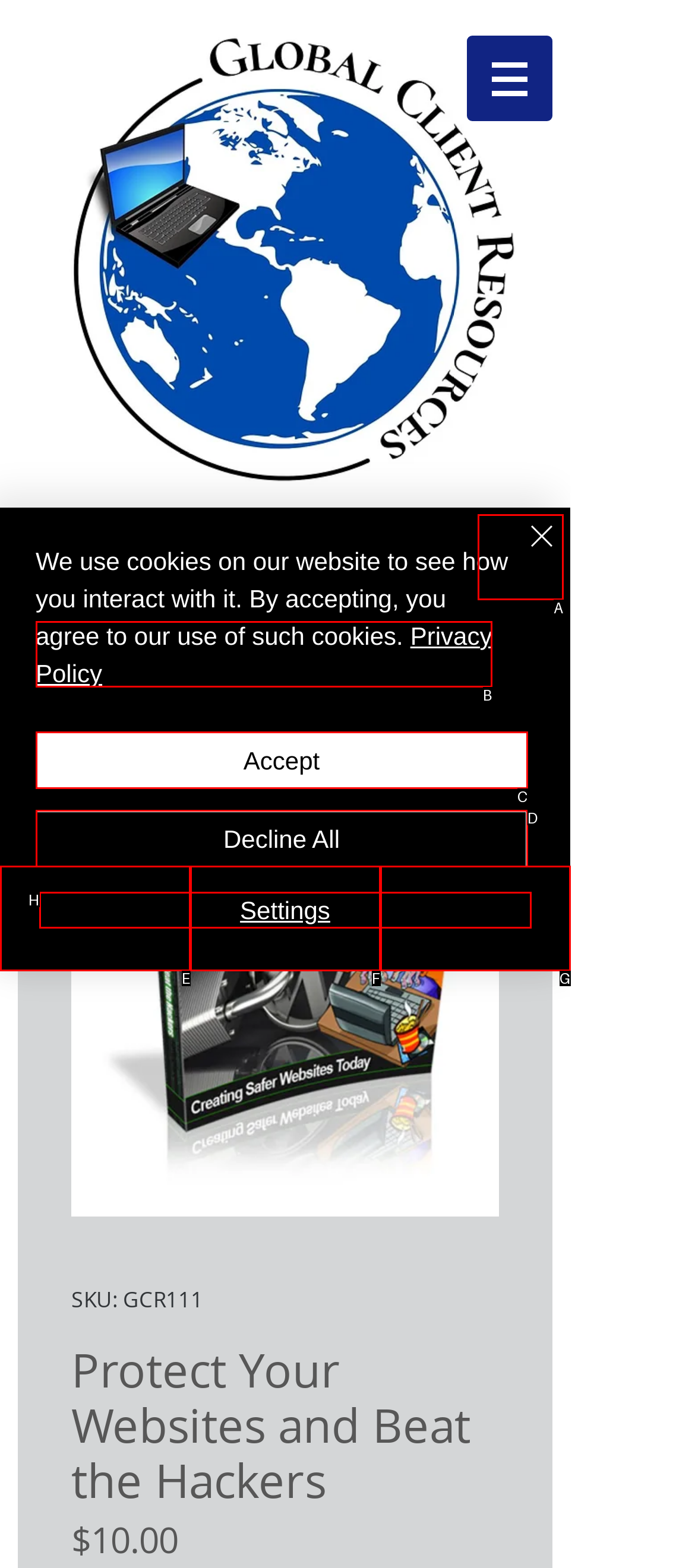Find the UI element described as: Jan 2022
Reply with the letter of the appropriate option.

None